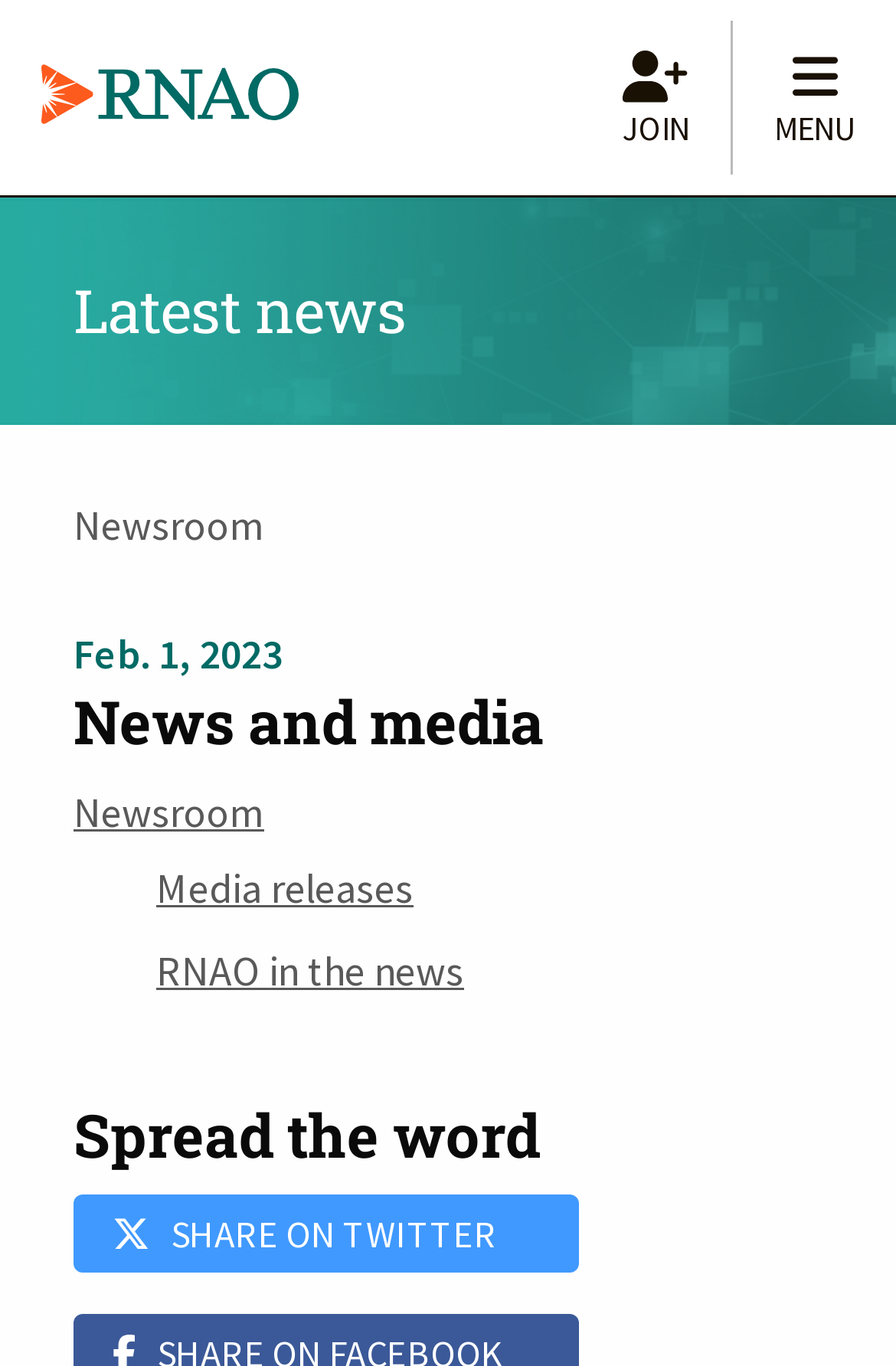Can you determine the main header of this webpage?

Palliative Care Facilitated Access program: Application deadline is February 2023